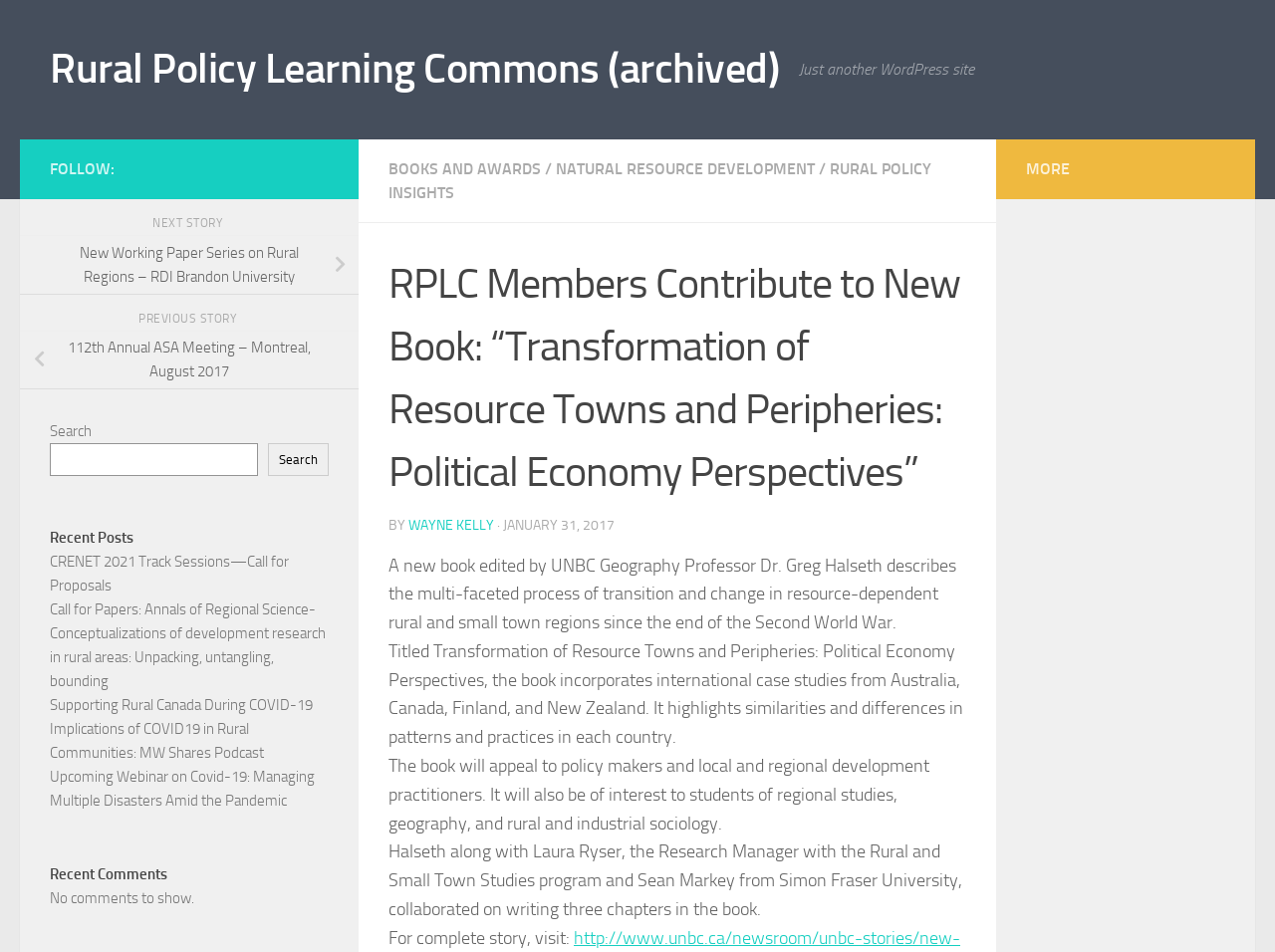How many chapters did Halseth, Ryser, and Markey collaborate on?
Kindly offer a comprehensive and detailed response to the question.

I found the answer by reading the text content of the webpage, specifically the paragraph that starts with 'Halseth along with Laura Ryser, the Research Manager with the Rural and Small Town Studies program and Sean Markey from Simon Fraser University, collaborated on writing...'. The number of chapters is mentioned in this paragraph.